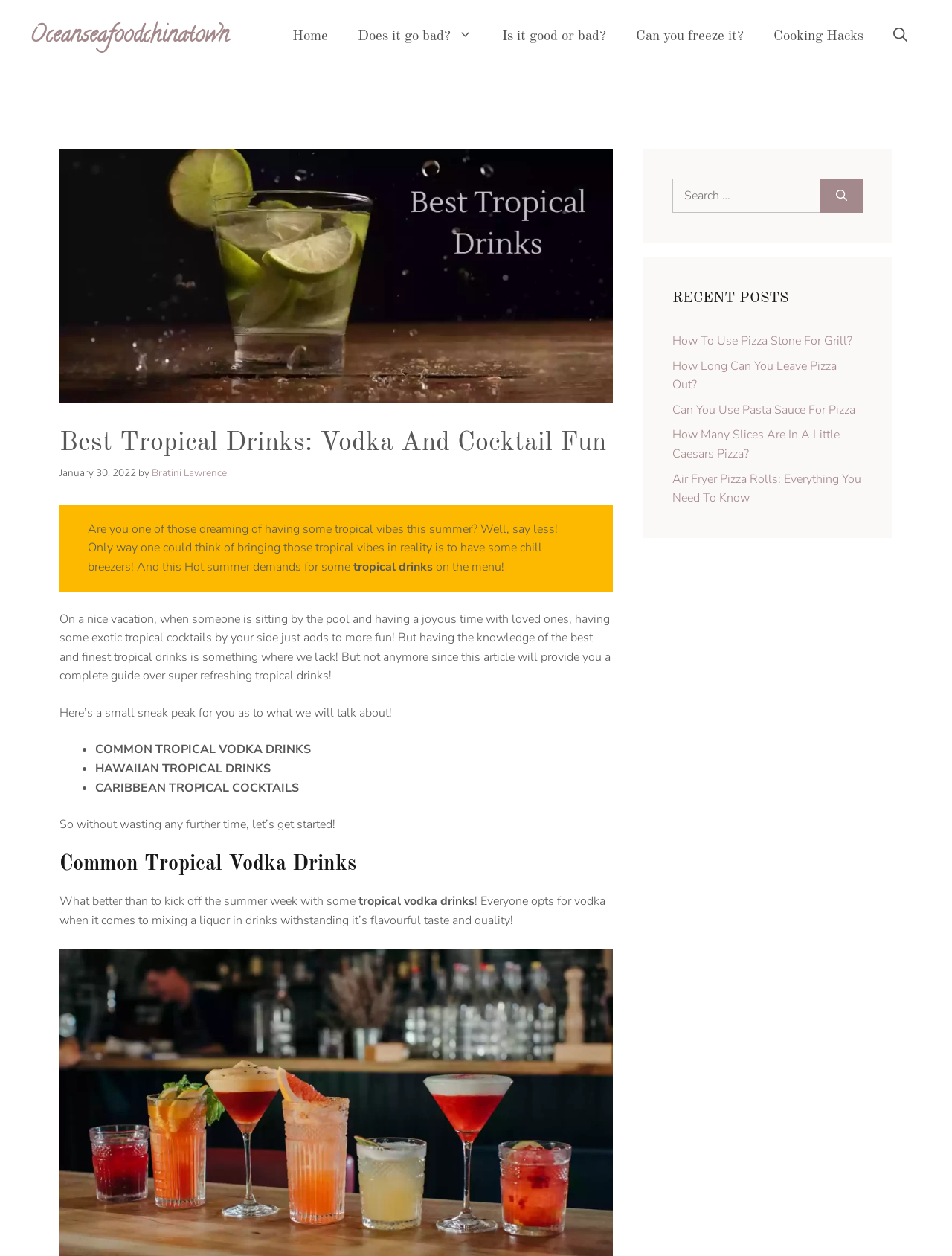Give a detailed explanation of the elements present on the webpage.

This webpage is about tropical drinks, specifically vodka and cocktail fun. At the top, there is a banner with the site's name, "Oceanseafoodchinatown", and a navigation menu with links to "Home", "Does it go bad?", "Is it good or bad?", "Can you freeze it?", "Cooking Hacks", and "Open Search Bar". Below the navigation menu, there is a large image with the title "Best Tropical Drinks" and a header that reads "Best Tropical Drinks: Vodka And Cocktail Fun".

The main content of the page starts with a brief introduction, which is followed by a list of topics that will be discussed in the article, including common tropical vodka drinks, Hawaiian tropical drinks, and Caribbean tropical cocktails. The article then dives into the first topic, common tropical vodka drinks, with a heading and a brief description.

On the right side of the page, there is a complementary section with a search bar and a list of recent posts, including links to articles about pizza-related topics. At the very bottom of the page, there is another complementary section with a similar layout.

Throughout the page, there are several static text elements, headings, links, and images, all of which are carefully arranged to provide a clear and organized layout.